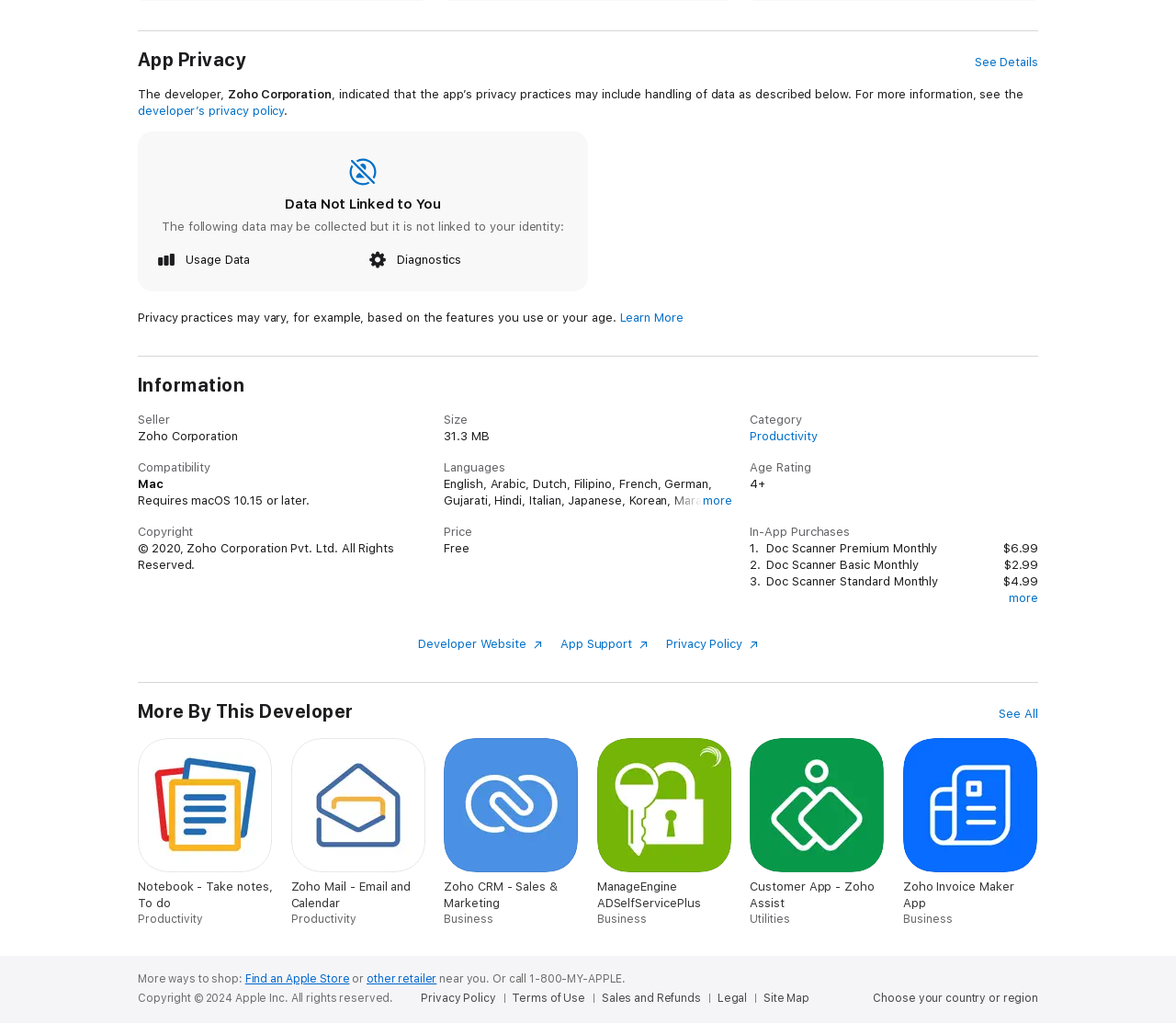Locate the bounding box coordinates of the area that needs to be clicked to fulfill the following instruction: "View the developer's privacy policy". The coordinates should be in the format of four float numbers between 0 and 1, namely [left, top, right, bottom].

[0.117, 0.102, 0.242, 0.115]